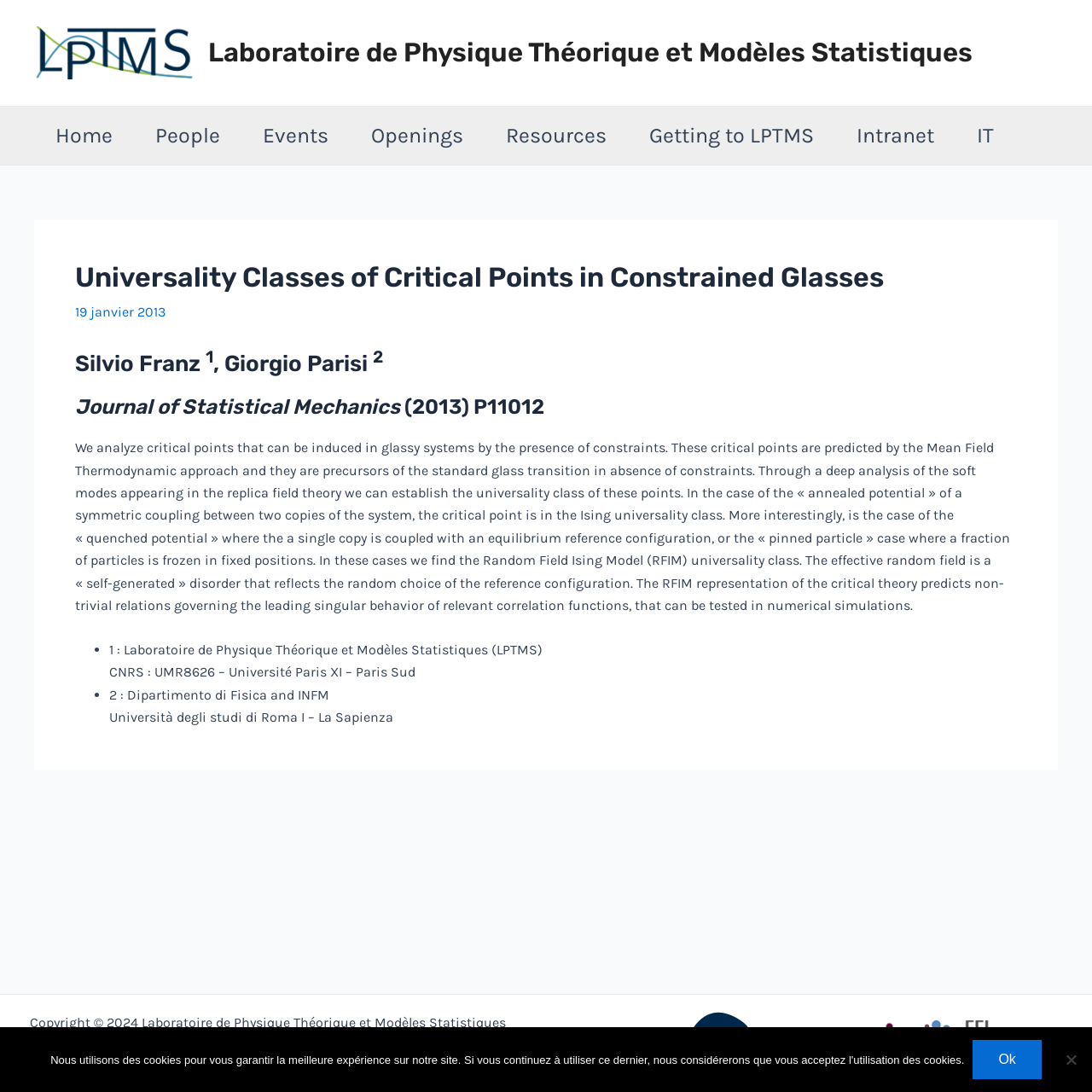What is the universality class of the critical point in the 'quenched potential' case?
Look at the webpage screenshot and answer the question with a detailed explanation.

I found the answer by reading the article text, which states that 'In the case of the « quenched potential » where the a single copy is coupled with an equilibrium reference configuration, ... we find the Random Field Ising Model (RFIM) universality class.' This suggests that the universality class of the critical point in the 'quenched potential' case is the Random Field Ising Model (RFIM).